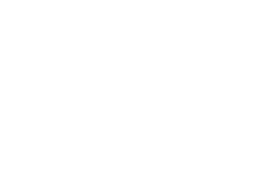Explain the details of the image you are viewing.

This image features a product from the Fear of God Essentials collection, specifically the SS22 Pullover in “Dark Oatmeal.” The pullover is showcased prominently, reflecting the brand's aesthetic that combines luxury and streetwear elements. The design exudes a casual elegance, characterized by its neutral color and simple yet stylish silhouette. 

The accompanying promotional text highlights a savings opportunity, offering a £20 discount on the regular price. Below the image, pricing details reveal that the sale price is set at £220.00, down from a regular price of £240.00, making it an appealing option for potential buyers. This promotion forms part of a larger display showcasing related products, inviting customers to explore additional items within the Fear of God Essentials line.